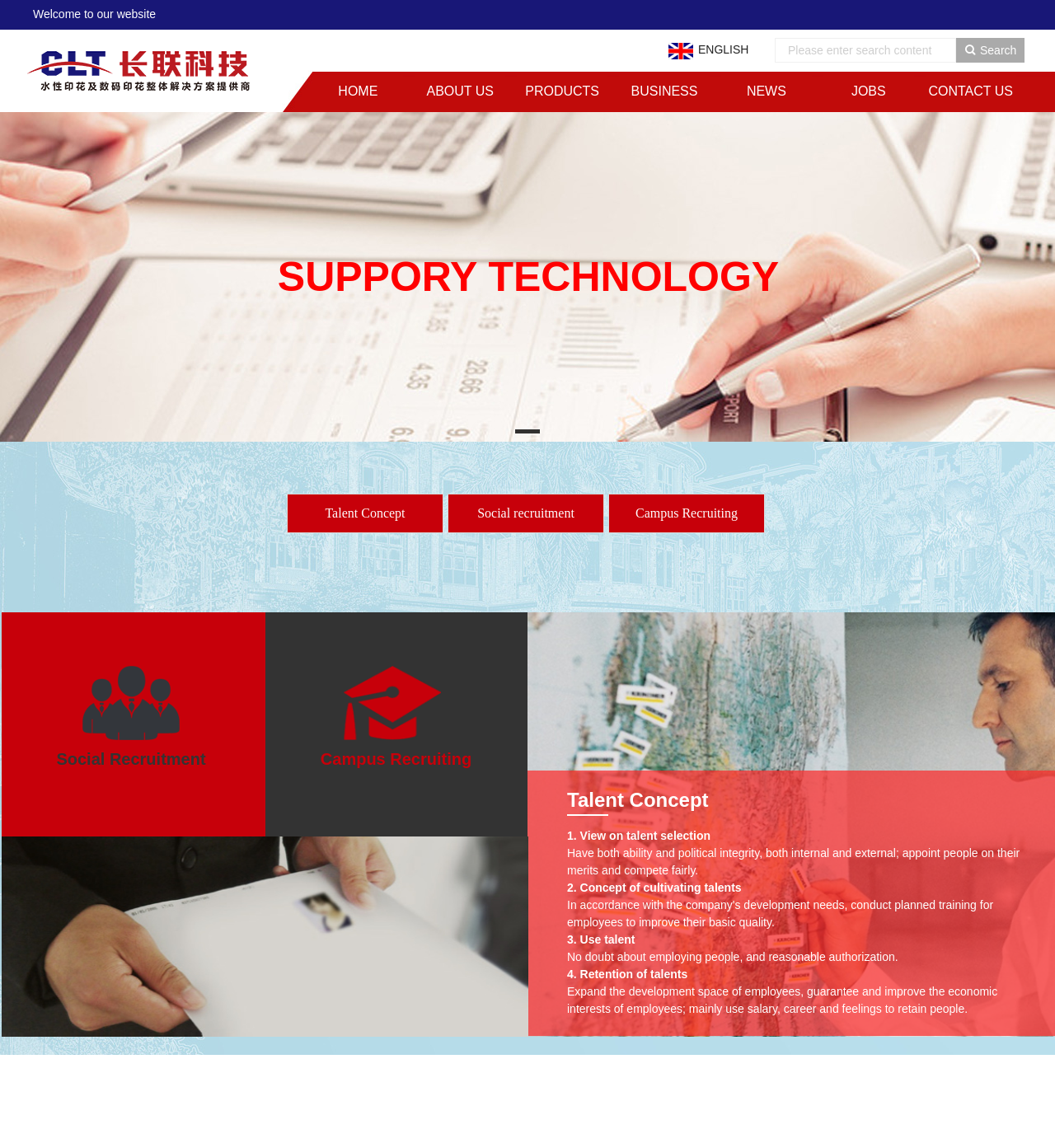Respond to the question with just a single word or phrase: 
What is the company name of this website?

Dongguan Changlian New Material Technology Co., Ltd.